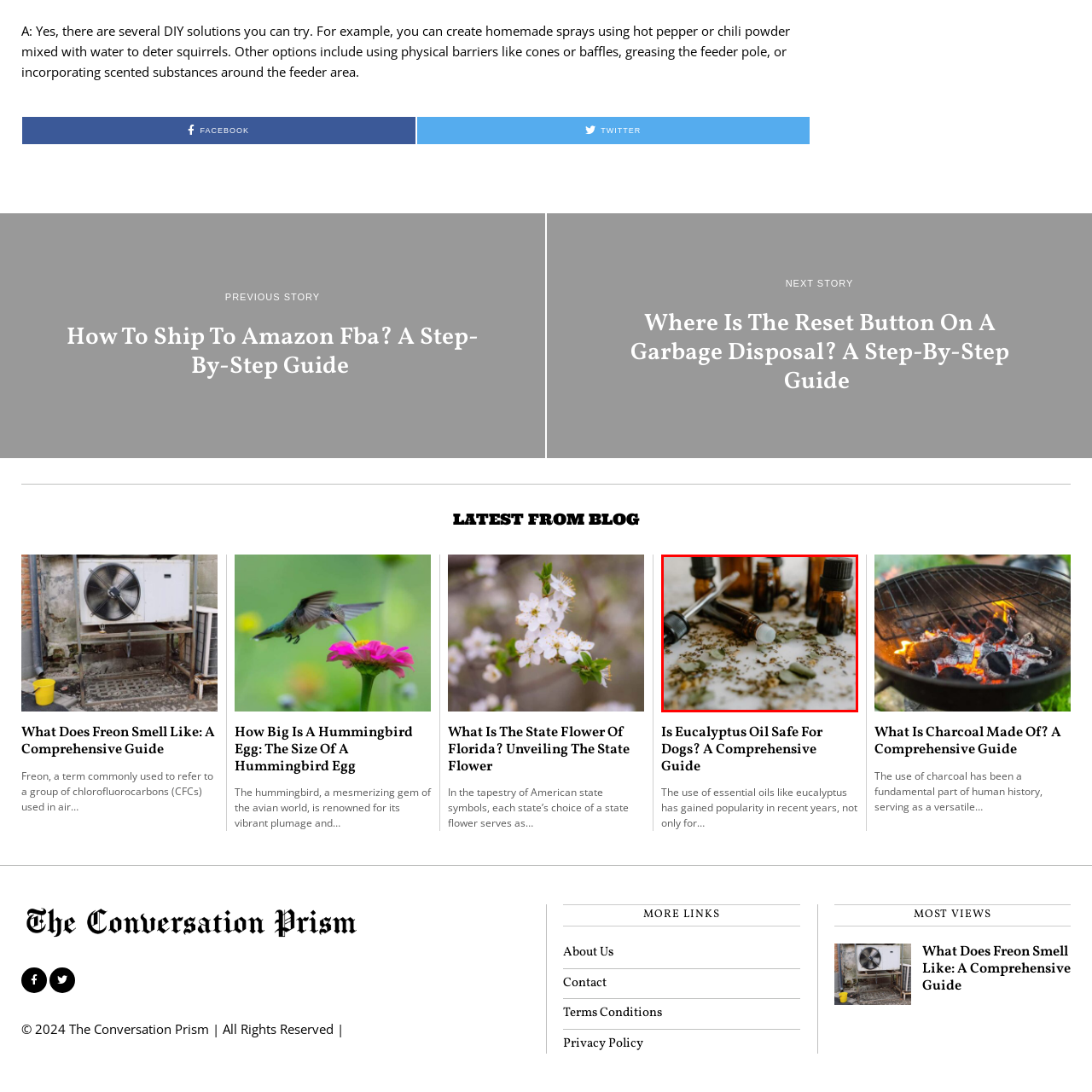Offer a meticulous description of everything depicted in the red-enclosed portion of the image.

The image features an assortment of amber glass bottles, commonly used for storing essential oils, arranged on a textured white surface scattered with various dried herbs and leaves. The bottles vary in size and shape, some equipped with droppers, reflecting the items typically associated with natural remedies or DIY projects. This setting evokes a sense of organic wellness and the potential use of these oils and herbs in therapeutic applications, such as aromatherapy or homeopathic solutions. The presence of the herbs enhances the image's natural aesthetic, hinting at the homemade or holistic practices that might involve these elements, particularly in the context of essential oil safety and application.